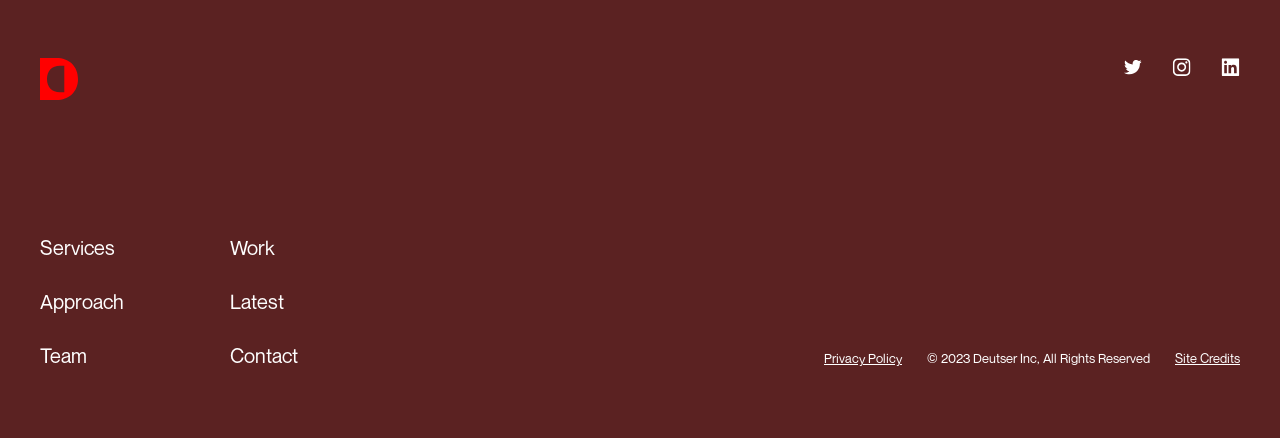How many main navigation links are there?
Look at the screenshot and respond with one word or a short phrase.

6